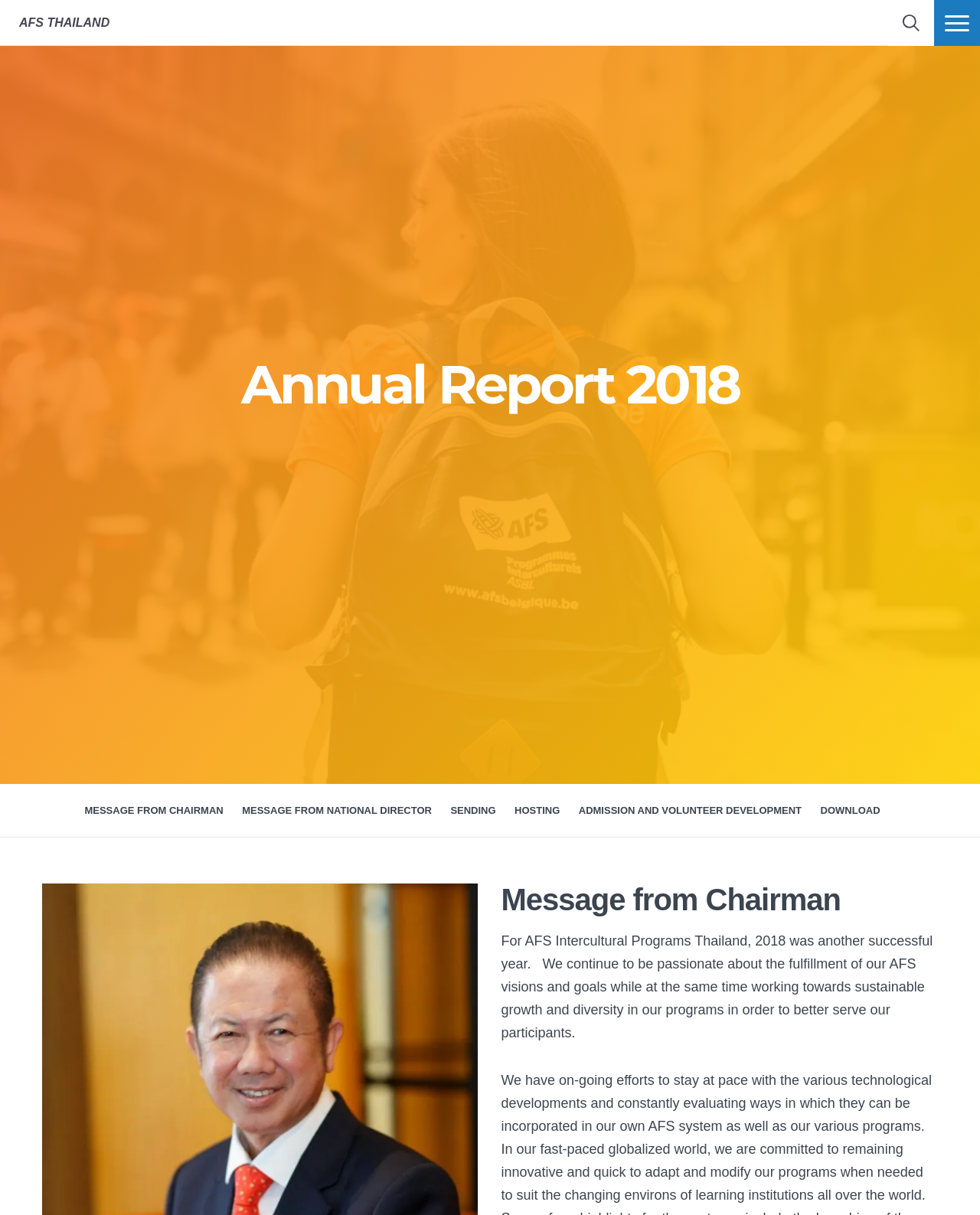What is AFS passionate about?
Using the image, answer in one word or phrase.

fulfillment of AFS visions and goals